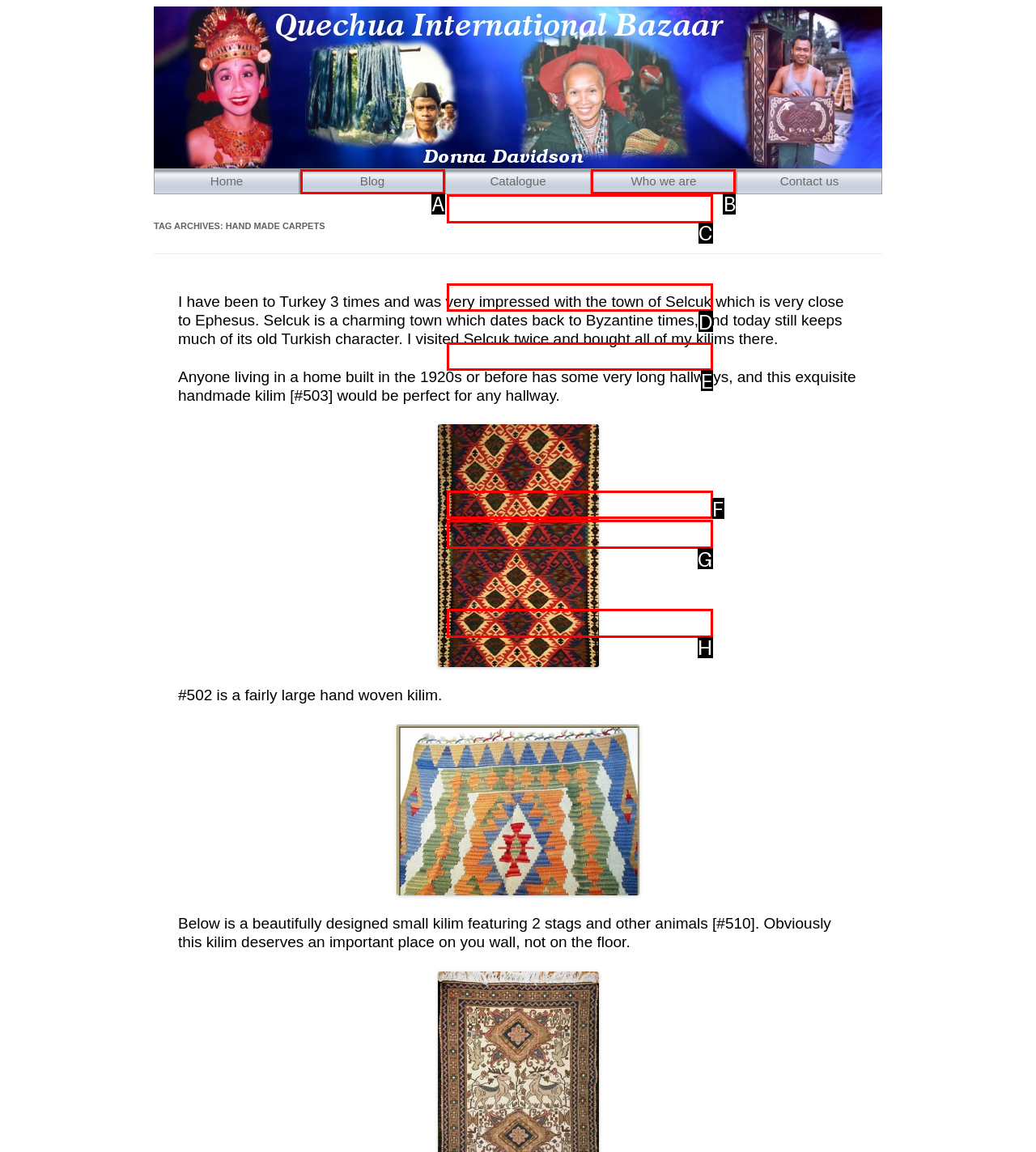Point out the correct UI element to click to carry out this instruction: Read about 'Who we are'
Answer with the letter of the chosen option from the provided choices directly.

B